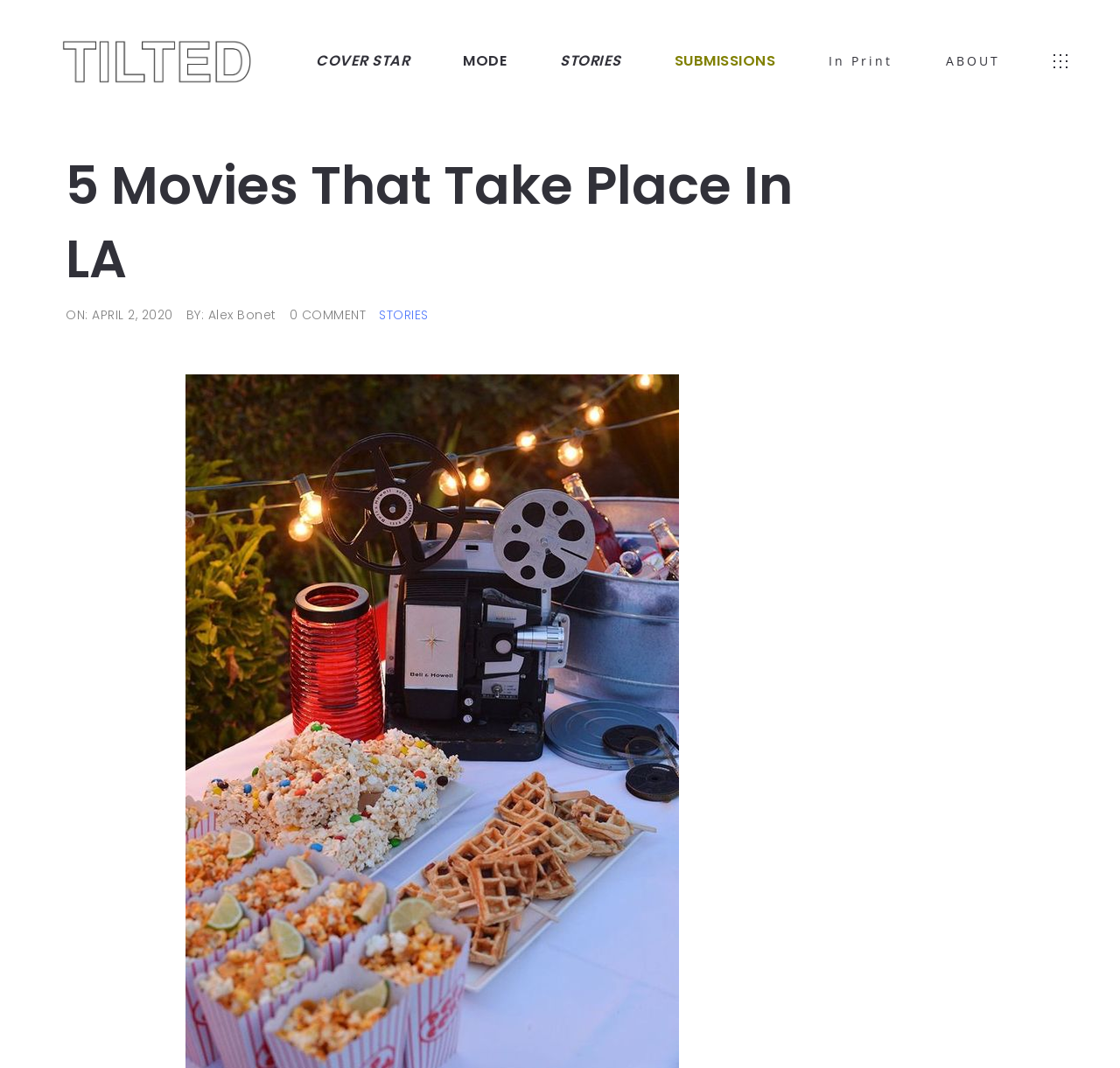Provide the bounding box coordinates of the HTML element this sentence describes: "Tilted .Style". The bounding box coordinates consist of four float numbers between 0 and 1, i.e., [left, top, right, bottom].

[0.047, 0.0, 0.234, 0.115]